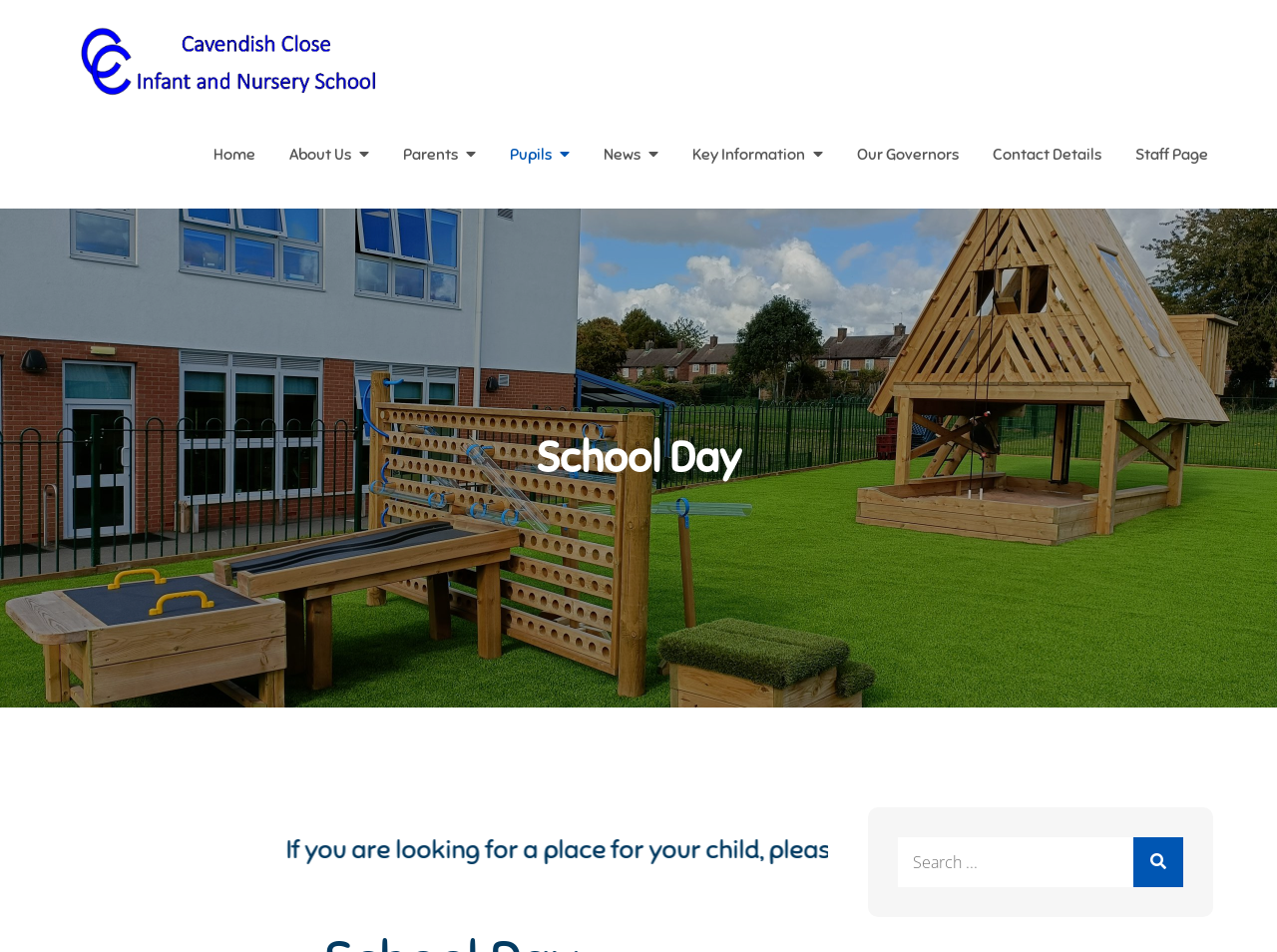How many main menu items are there?
Please give a detailed answer to the question using the information shown in the image.

The main menu items can be found in the navigation element with the text 'Primary Menu', and they include 'Home', 'About Us', 'Parents', 'Pupils', 'News', 'Key Information', 'Our Governors', and 'Contact Details', totaling 8 items.